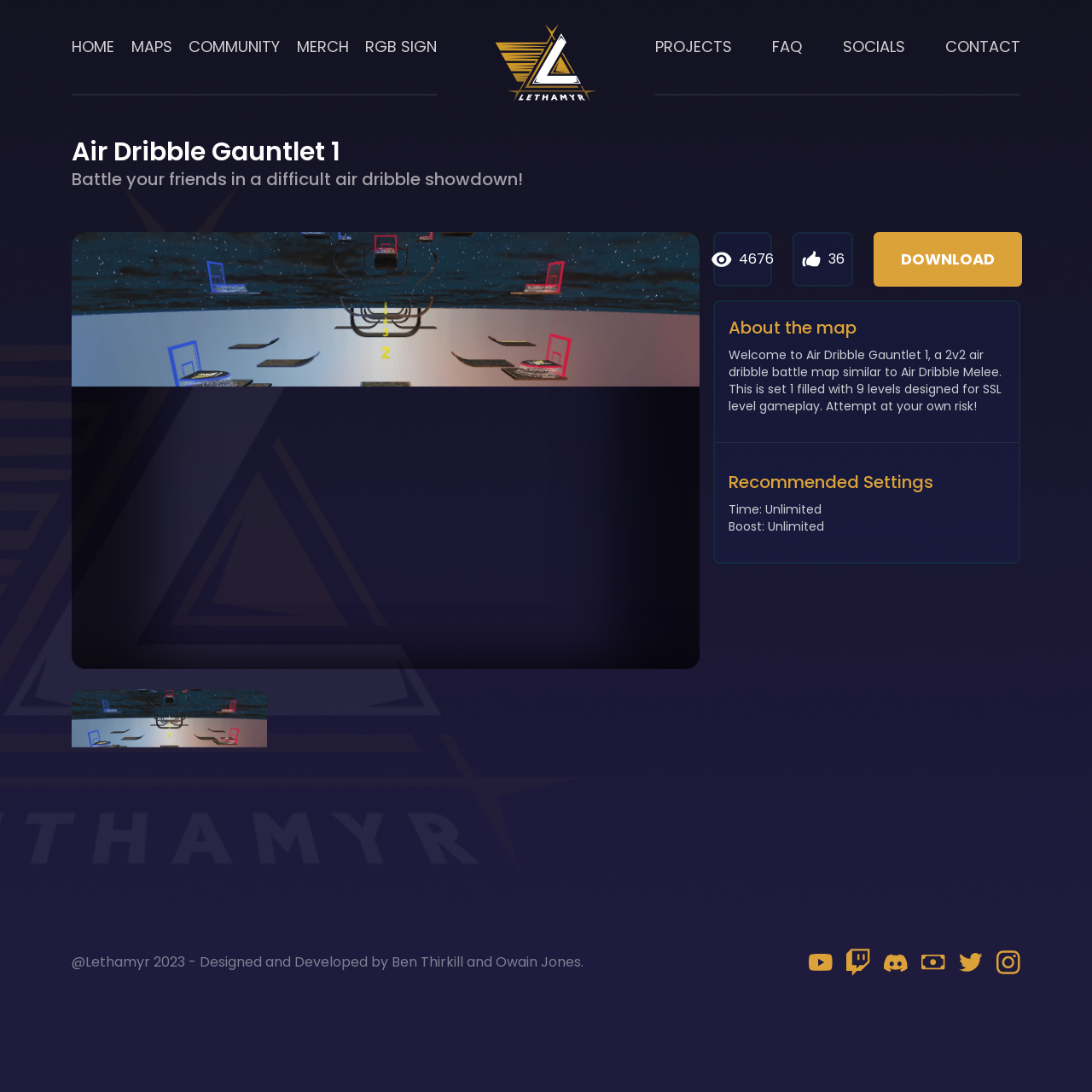Locate the headline of the webpage and generate its content.

Air Dribble Gauntlet 1